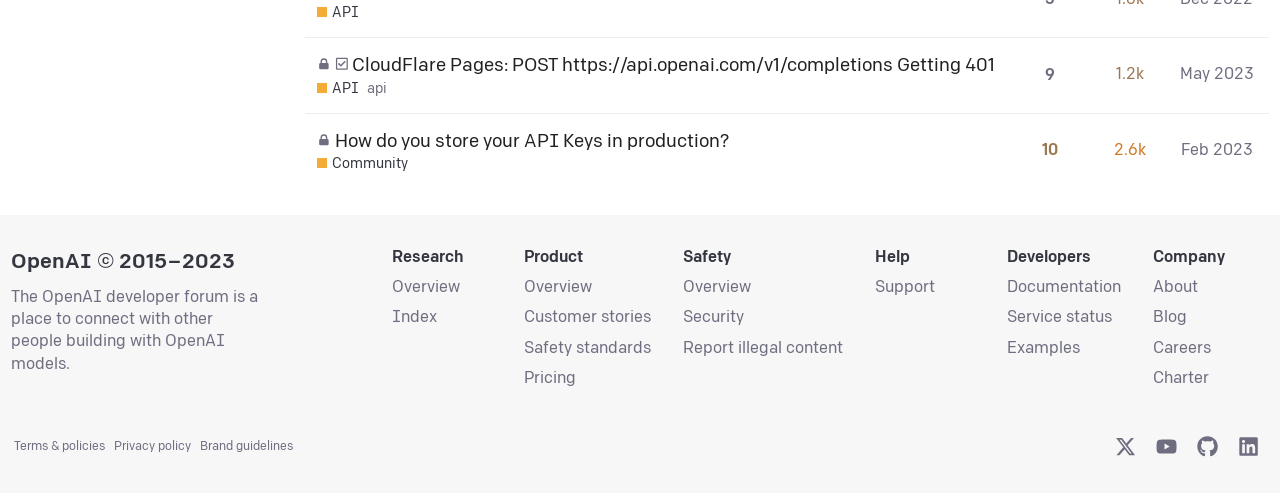Determine the bounding box coordinates for the HTML element described here: "Terms & policies".

[0.011, 0.89, 0.084, 0.921]